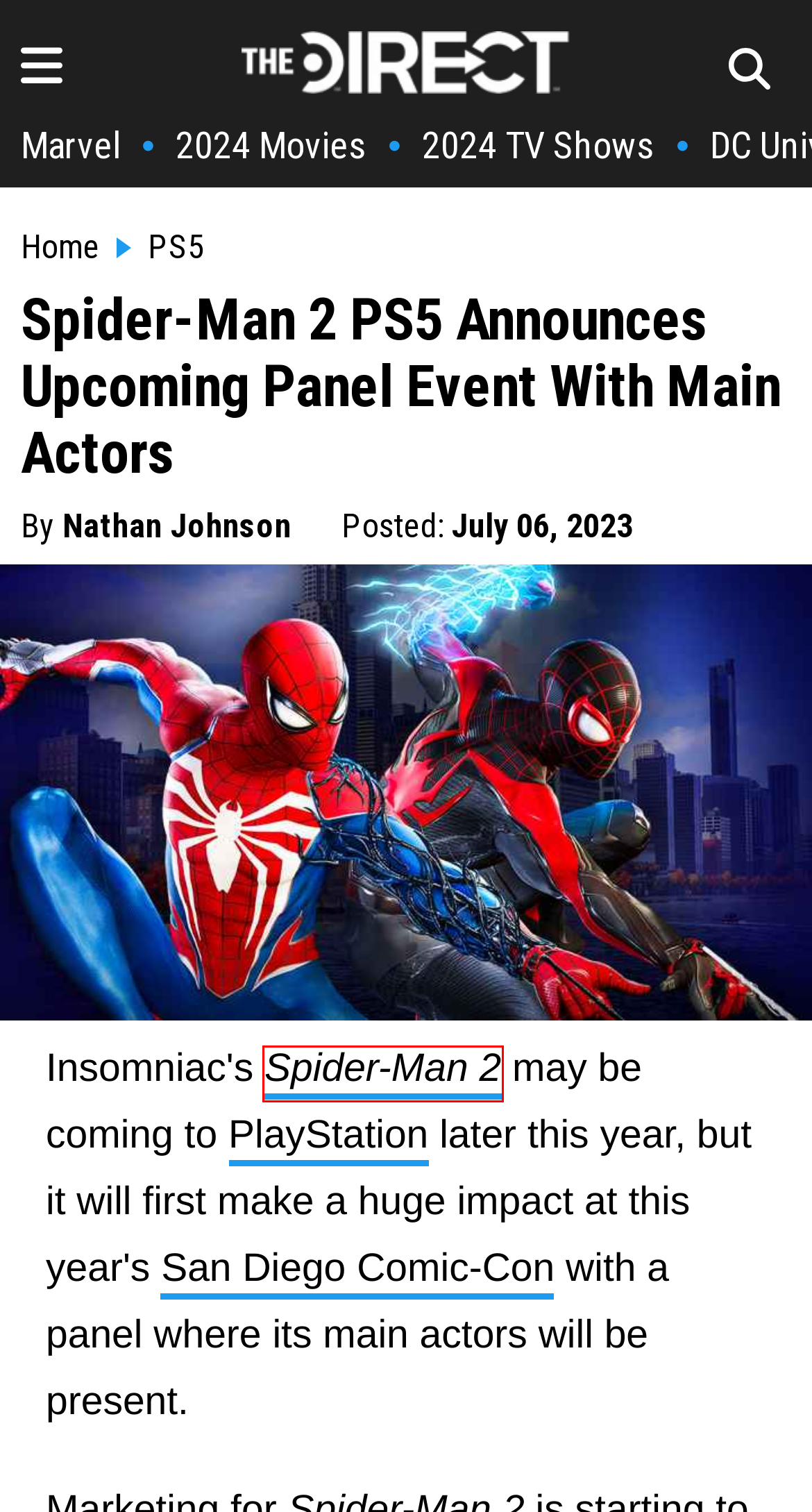Analyze the screenshot of a webpage featuring a red rectangle around an element. Pick the description that best fits the new webpage after interacting with the element inside the red bounding box. Here are the candidates:
A. San Diego Comic-Con 2022: All Marvel and DC News & Updates
B. New Movies Coming Out: Upcoming Movie Release Dates for 2024 and Beyond | The Direct
C. PlayStation (PS5) News & Rumors | The Direct
D. New TV Series Coming Out: Every Release Date and Streaming Platform For 2024 | The Direct
E. Insomniac's Spider-Man 2 (Game) | Latest News | The Direct
F. The Direct | Breaking News for Entertainment Pop Culture
G. MCU News | Marvel Cinematic Universe Latest Rumors
H. Spider-Man 2 PS5: First Look at Lizard & Kraven Revealed (Photos)

E